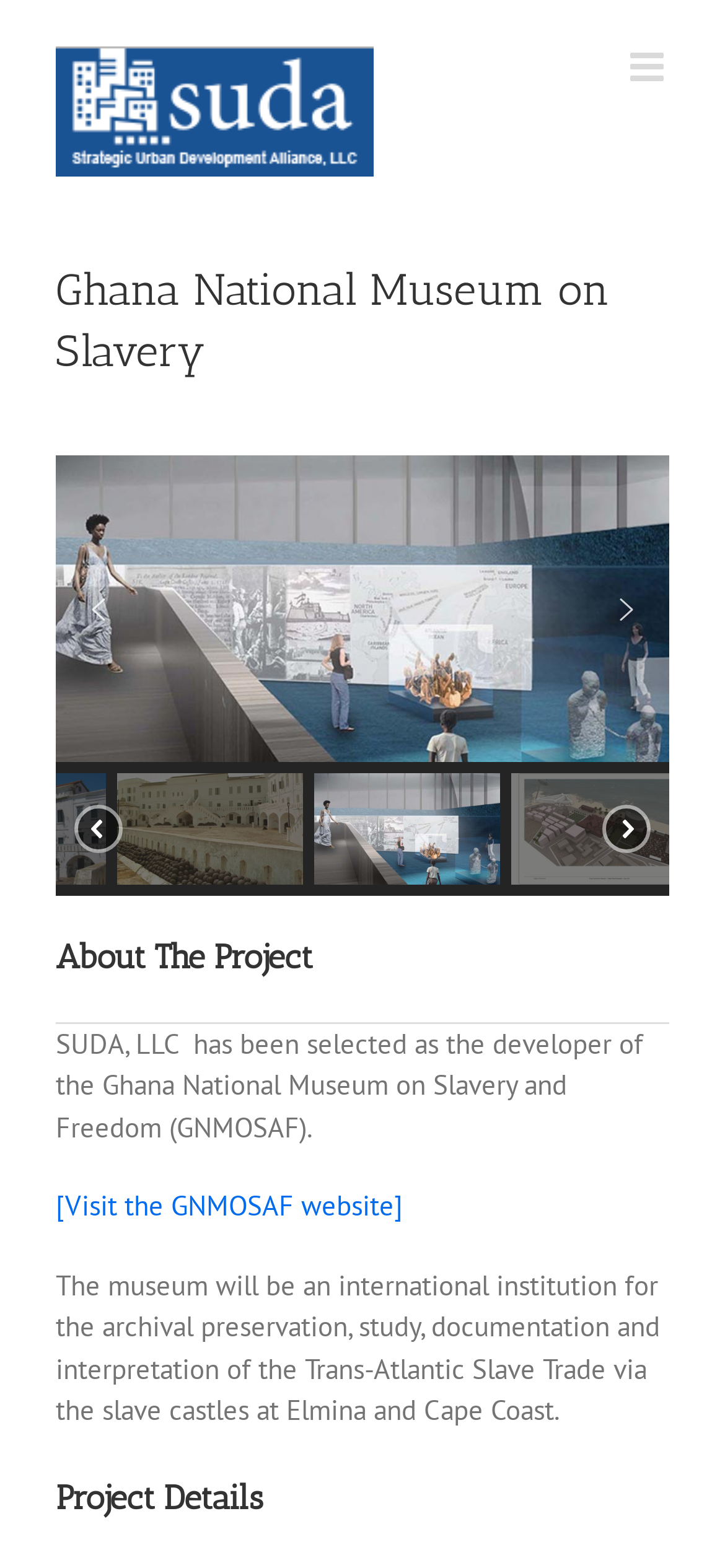What is the developer of the museum?
Provide a well-explained and detailed answer to the question.

I found the answer by looking at the text 'SUDA, LLC has been selected as the developer of the Ghana National Museum on Slavery and Freedom (GNMOSAF).' which mentions the developer of the museum.